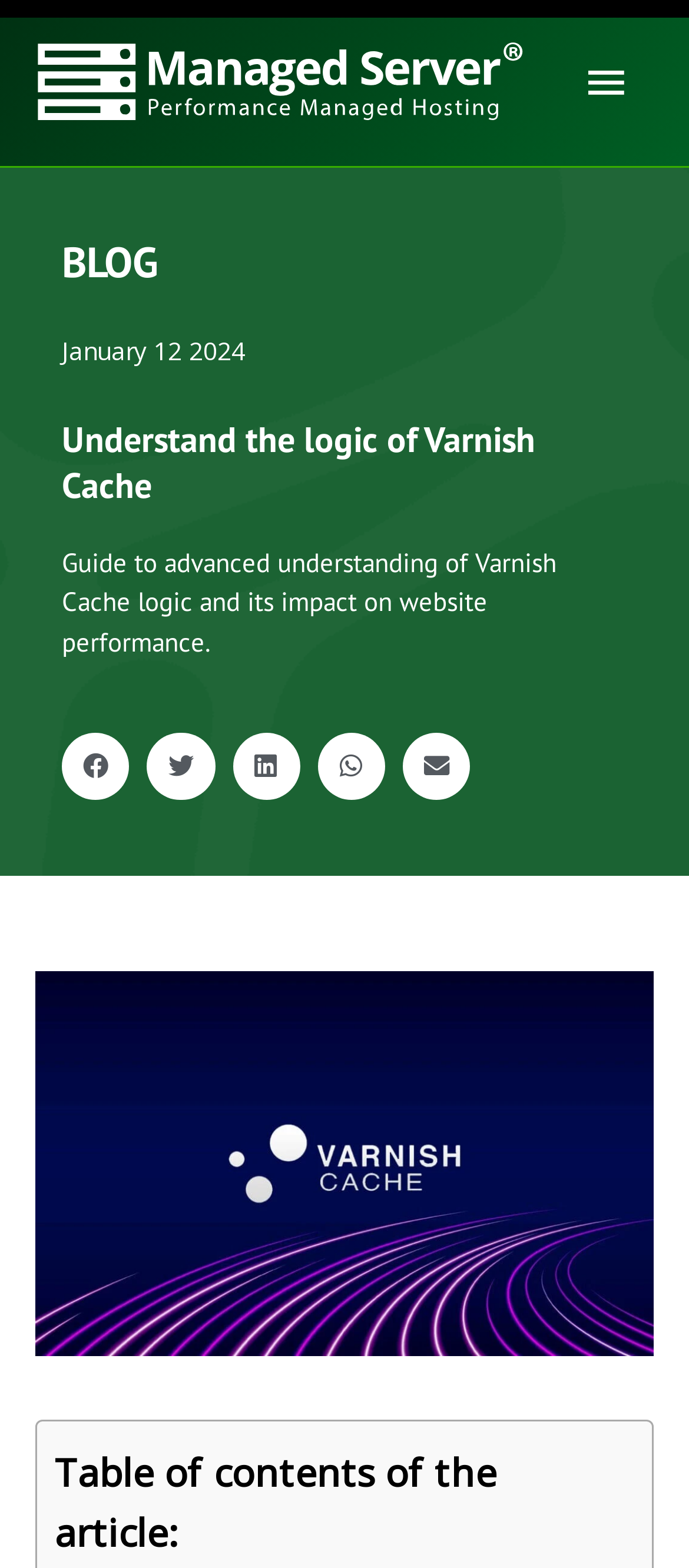How many social media sharing buttons are there?
Please provide a single word or phrase as the answer based on the screenshot.

5